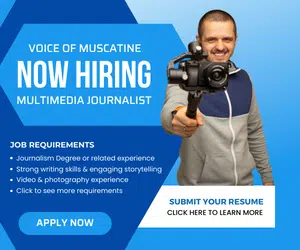Please provide a detailed answer to the question below based on the screenshot: 
What degree is required for the job?

The caption outlines the key job requirements, including a Journalism degree, which is a necessary qualification for the Multimedia Journalist position.